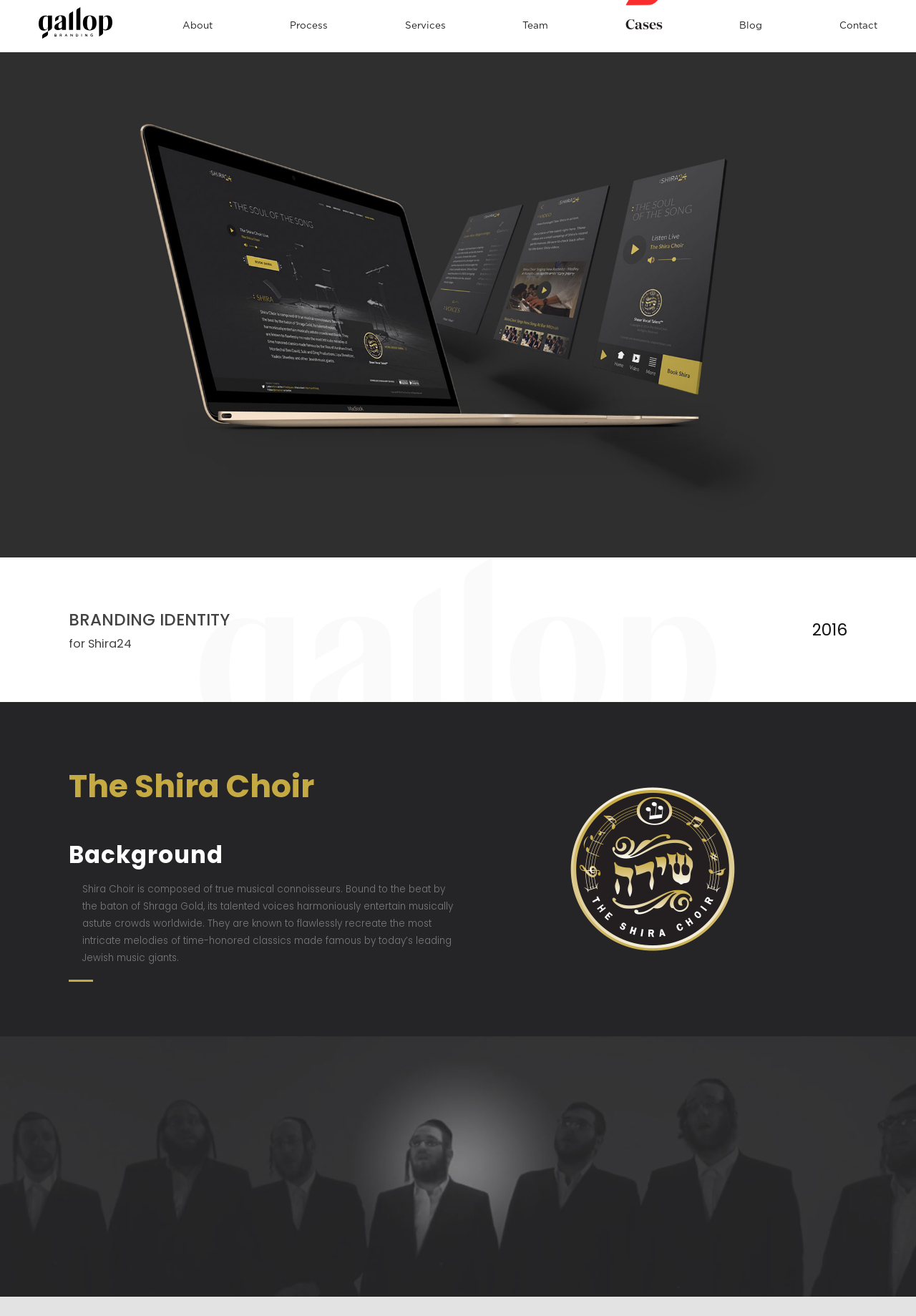Please locate the UI element described by "Fall Family Fun Weekend Hayride" and provide its bounding box coordinates.

None